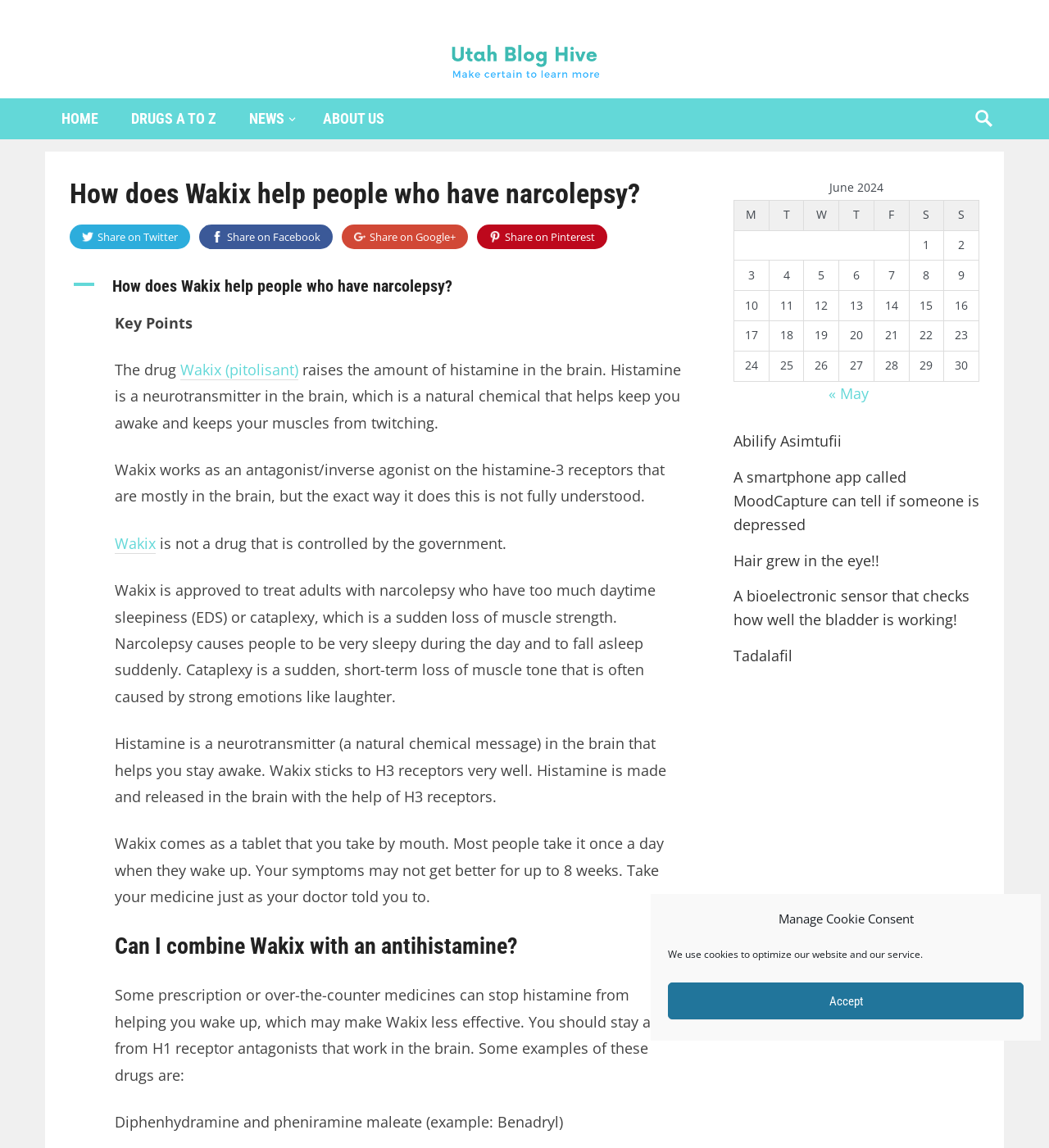Extract the bounding box coordinates for the described element: "Share on Google+". The coordinates should be represented as four float numbers between 0 and 1: [left, top, right, bottom].

[0.326, 0.195, 0.446, 0.217]